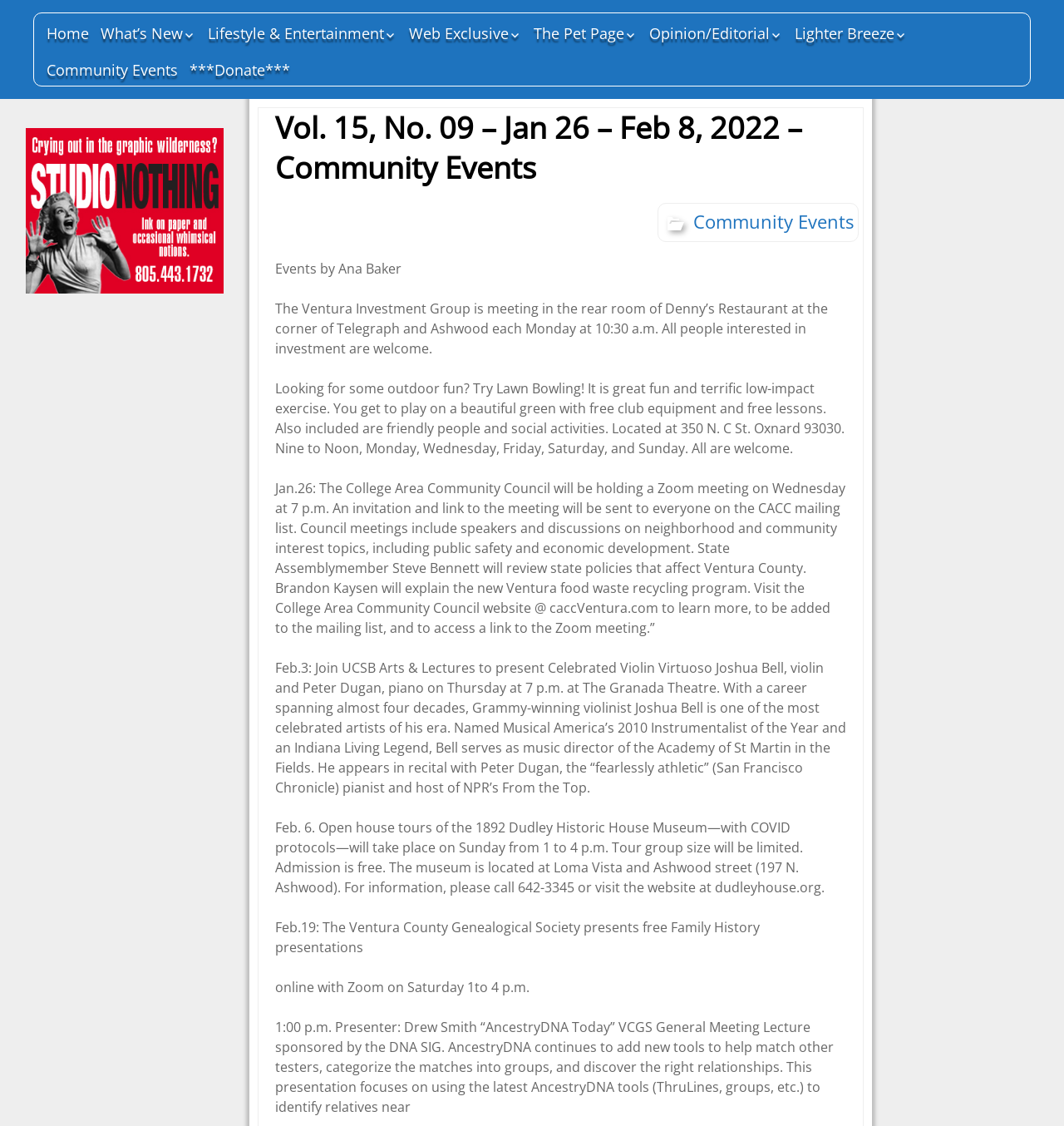Please provide a brief answer to the following inquiry using a single word or phrase:
What is the name of the museum offering open house tours?

Dudley Historic House Museum